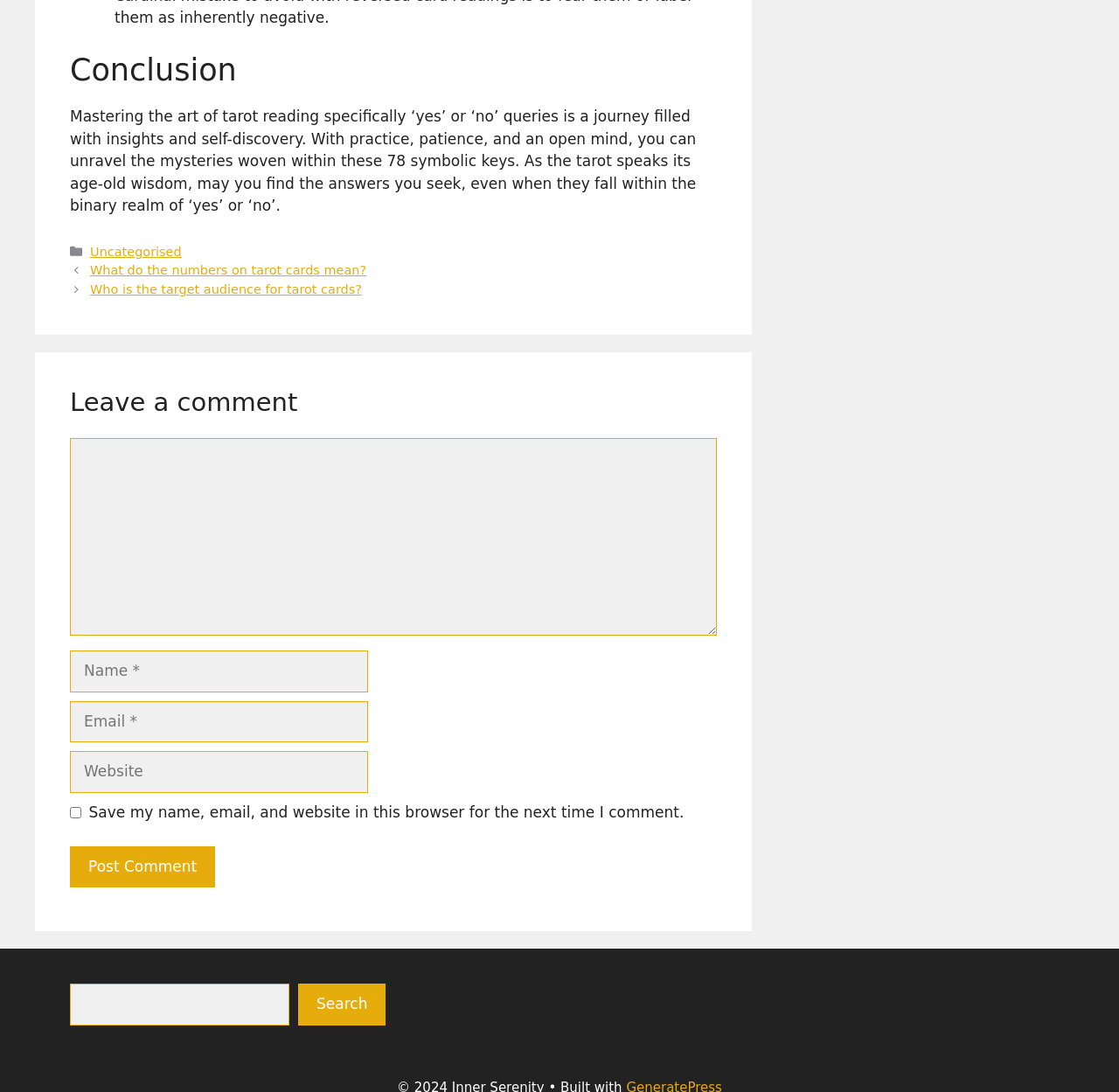What is the topic of the article?
Could you please answer the question thoroughly and with as much detail as possible?

The topic of the article can be inferred from the heading 'Conclusion' and the static text 'Mastering the art of tarot reading specifically ‘yes’ or ‘no’ queries is a journey filled with insights and self-discovery.' which suggests that the article is about tarot reading.